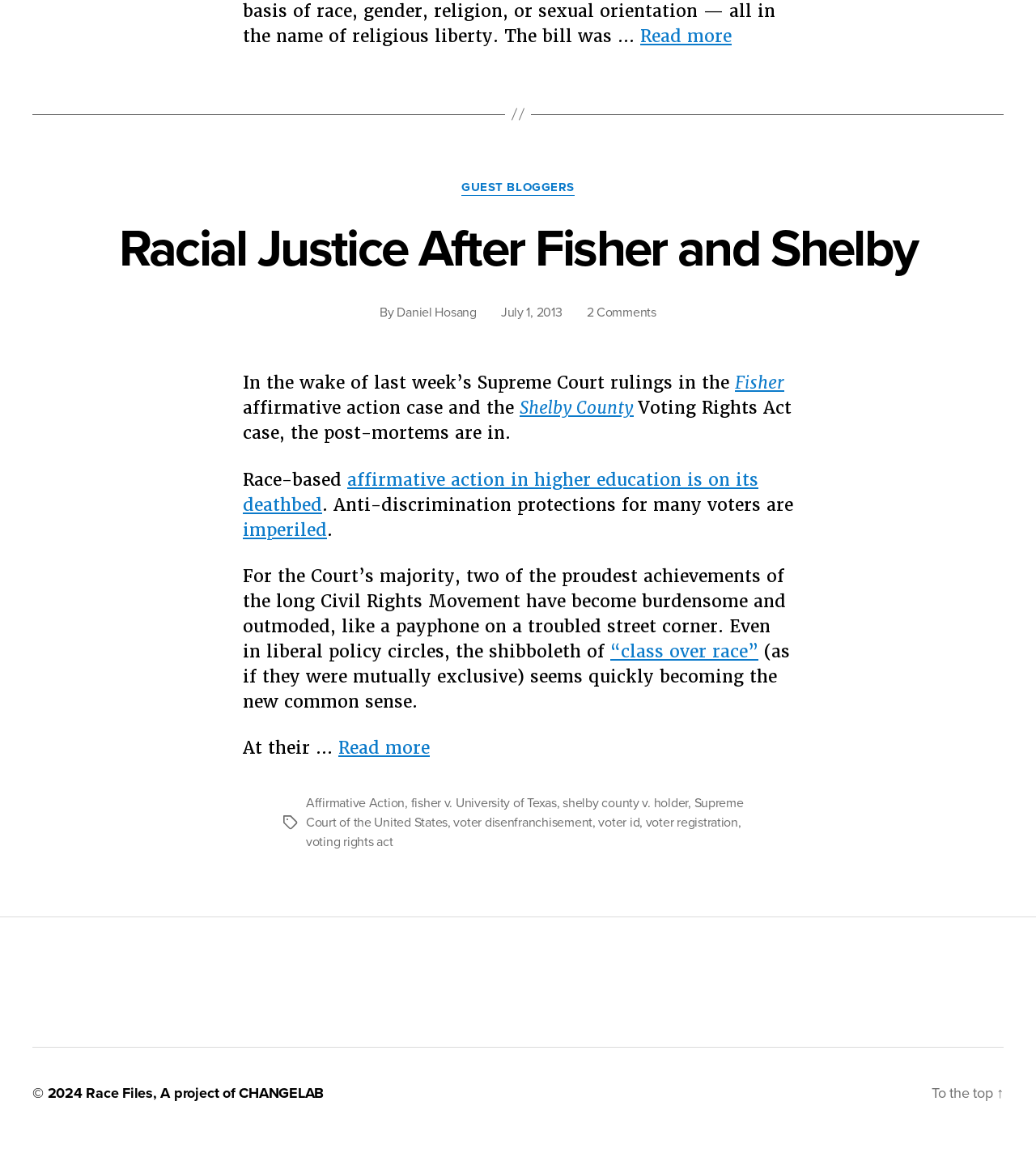Identify the bounding box coordinates of the region that needs to be clicked to carry out this instruction: "login to vegconomist". Provide these coordinates as four float numbers ranging from 0 to 1, i.e., [left, top, right, bottom].

None